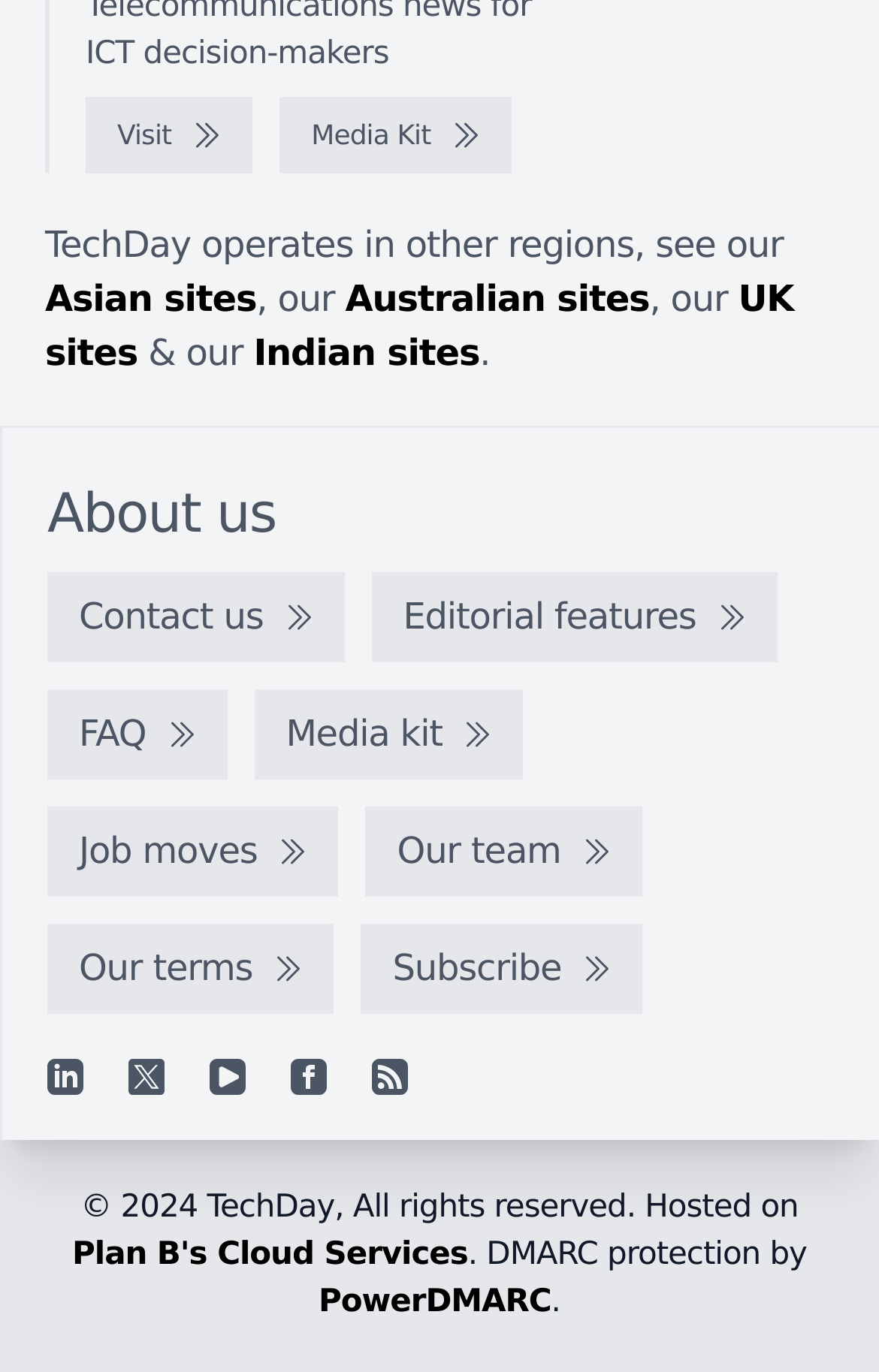Use a single word or phrase to answer the question:
What is the name of the cloud service hosting the website?

Plan B's Cloud Services